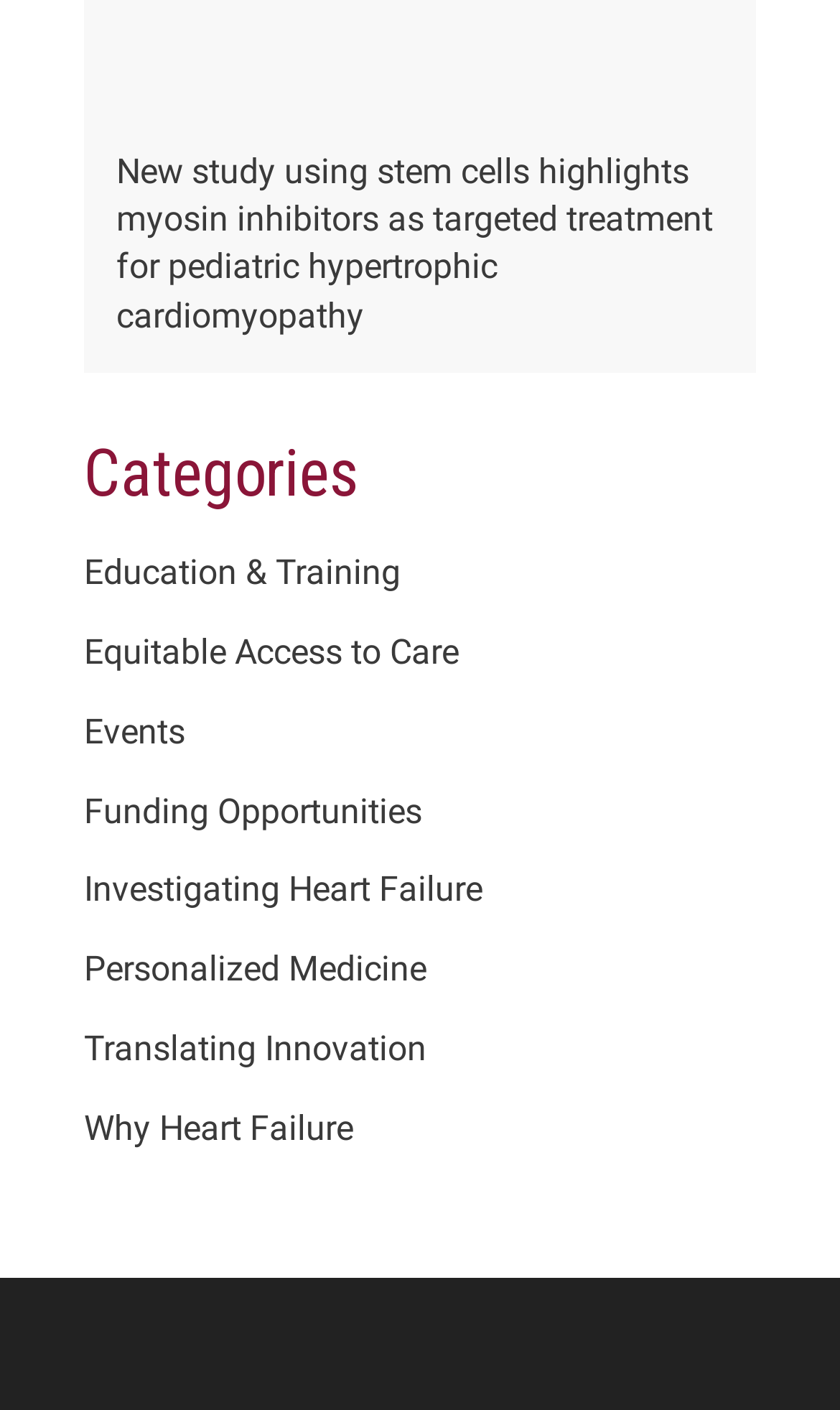Please identify the bounding box coordinates of the element I need to click to follow this instruction: "View New study using stem cells highlights myosin inhibitors as targeted treatment for pediatric hypertrophic cardiomyopathy".

[0.1, 0.209, 0.9, 0.238]